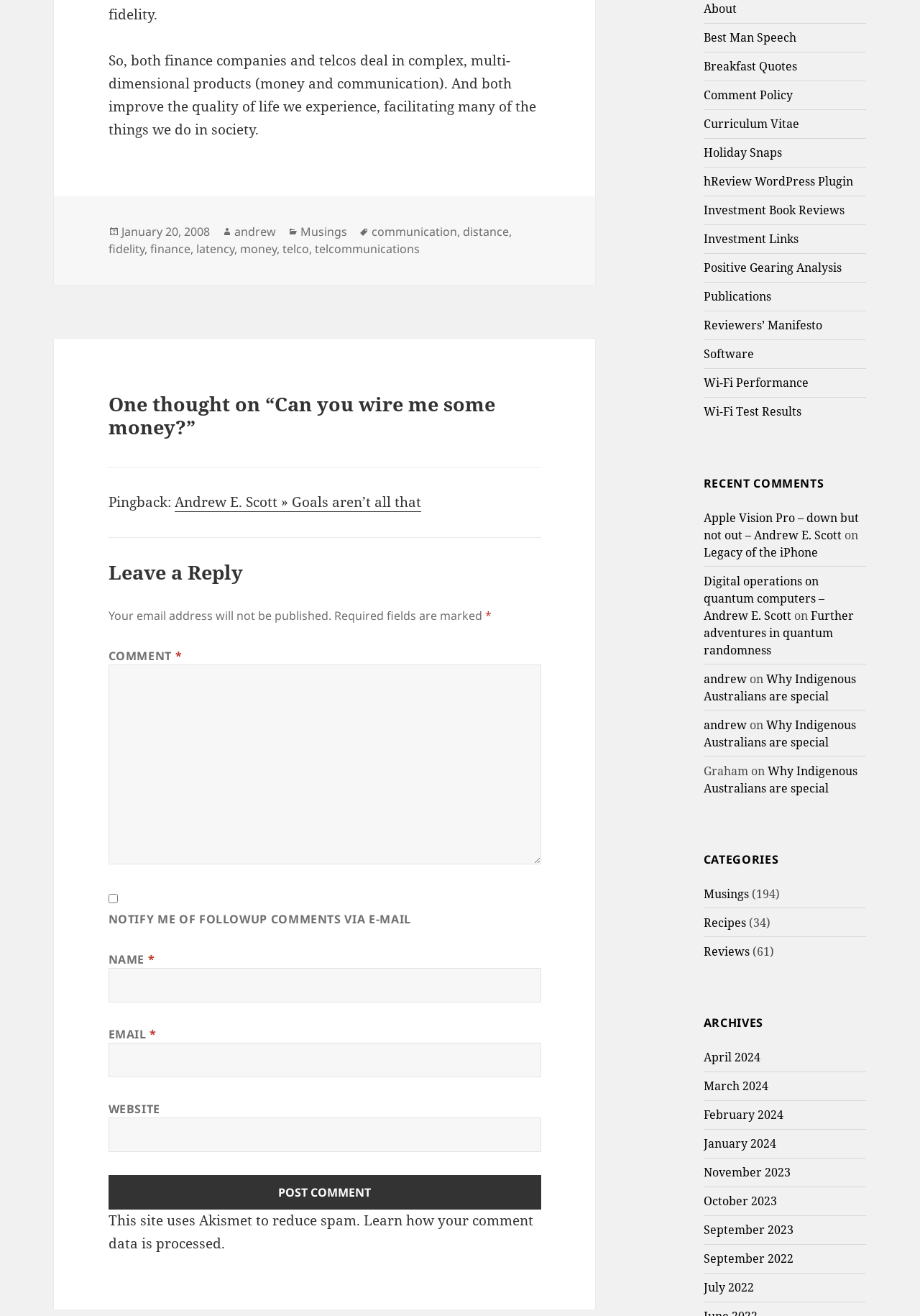Please specify the bounding box coordinates in the format (top-left x, top-left y, bottom-right x, bottom-right y), with values ranging from 0 to 1. Identify the bounding box for the UI component described as follows: February 2024

[0.765, 0.841, 0.851, 0.853]